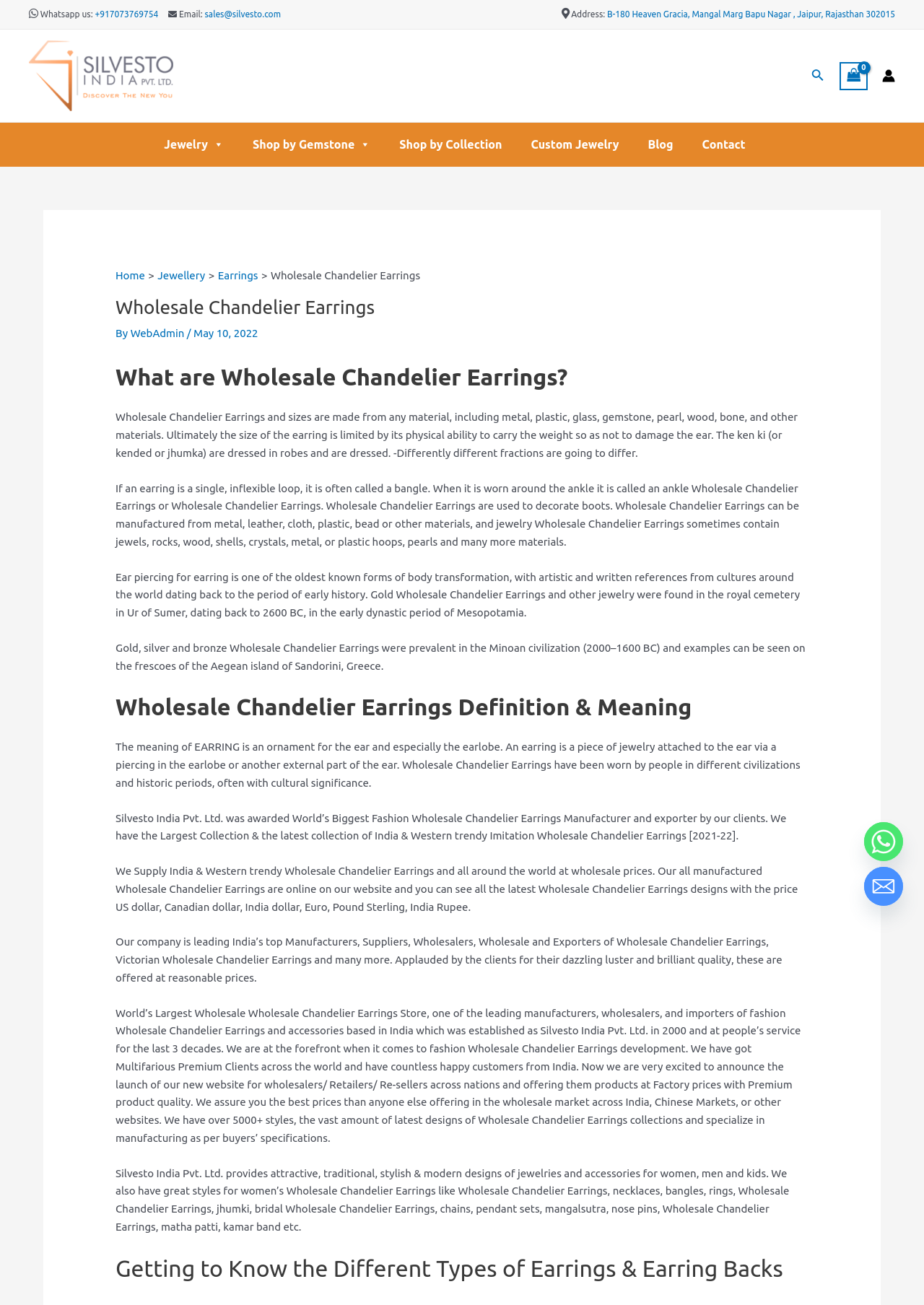Identify the bounding box for the UI element that is described as follows: "Jewellery".

[0.171, 0.206, 0.222, 0.216]